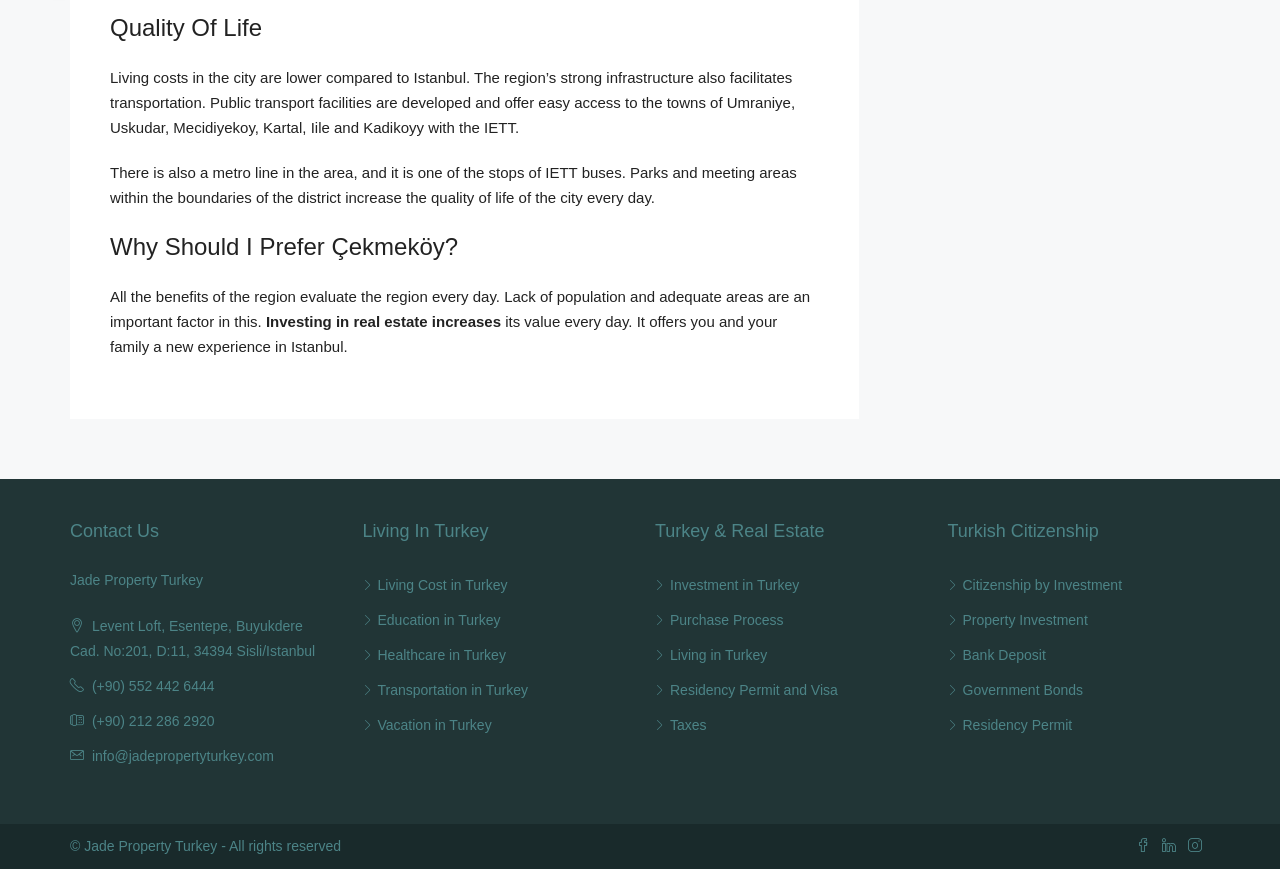What is the purpose of the webpage?
Using the information from the image, give a concise answer in one word or a short phrase.

Providing information on real estate in Turkey